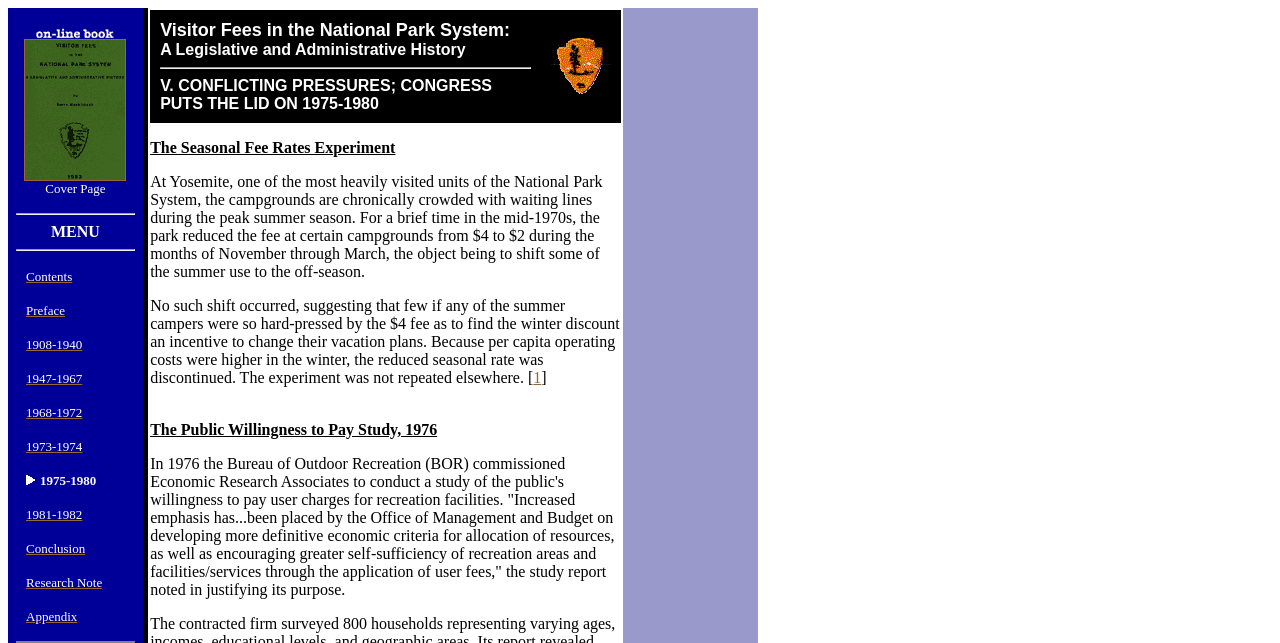Please specify the bounding box coordinates of the element that should be clicked to execute the given instruction: 'Go to the Conclusion'. Ensure the coordinates are four float numbers between 0 and 1, expressed as [left, top, right, bottom].

[0.02, 0.838, 0.067, 0.865]